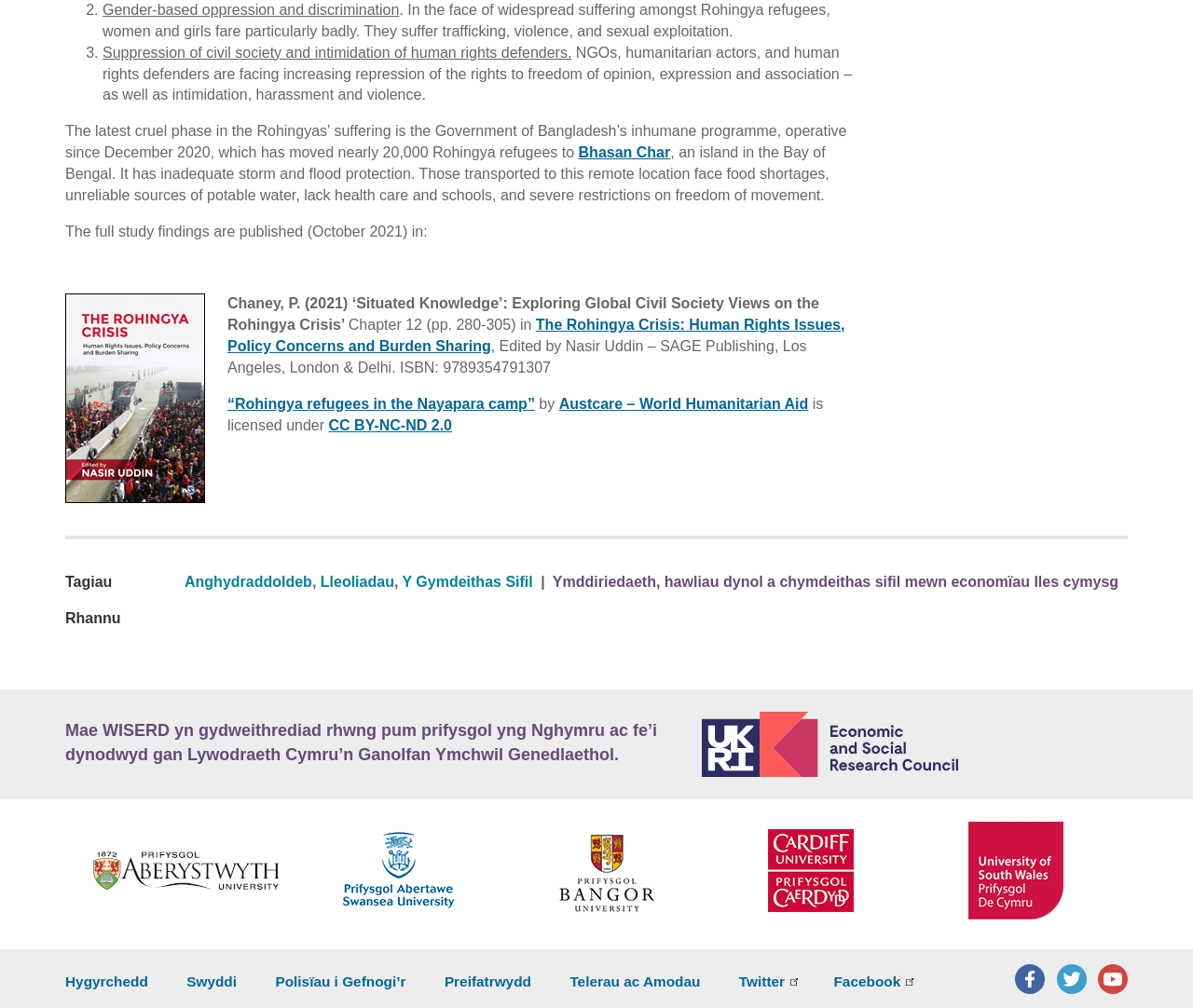Determine the bounding box coordinates of the section I need to click to execute the following instruction: "Visit the website of Austcare – World Humanitarian Aid". Provide the coordinates as four float numbers between 0 and 1, i.e., [left, top, right, bottom].

[0.468, 0.393, 0.678, 0.408]